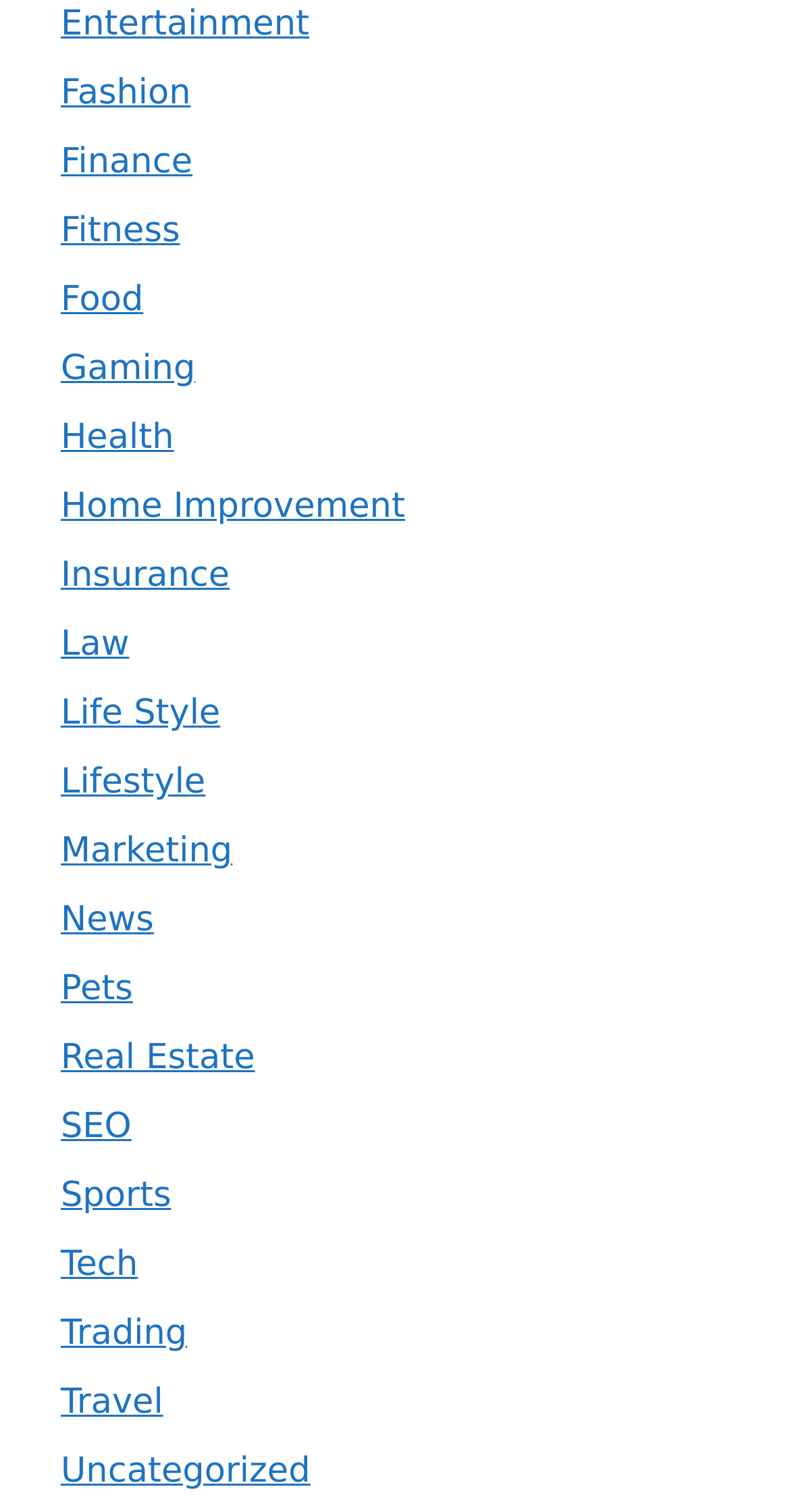How many categories start with the letter 'F'?
Based on the image, please offer an in-depth response to the question.

I examined the list of categories and found that there are two categories that start with the letter 'F', which are Fashion and Finance.